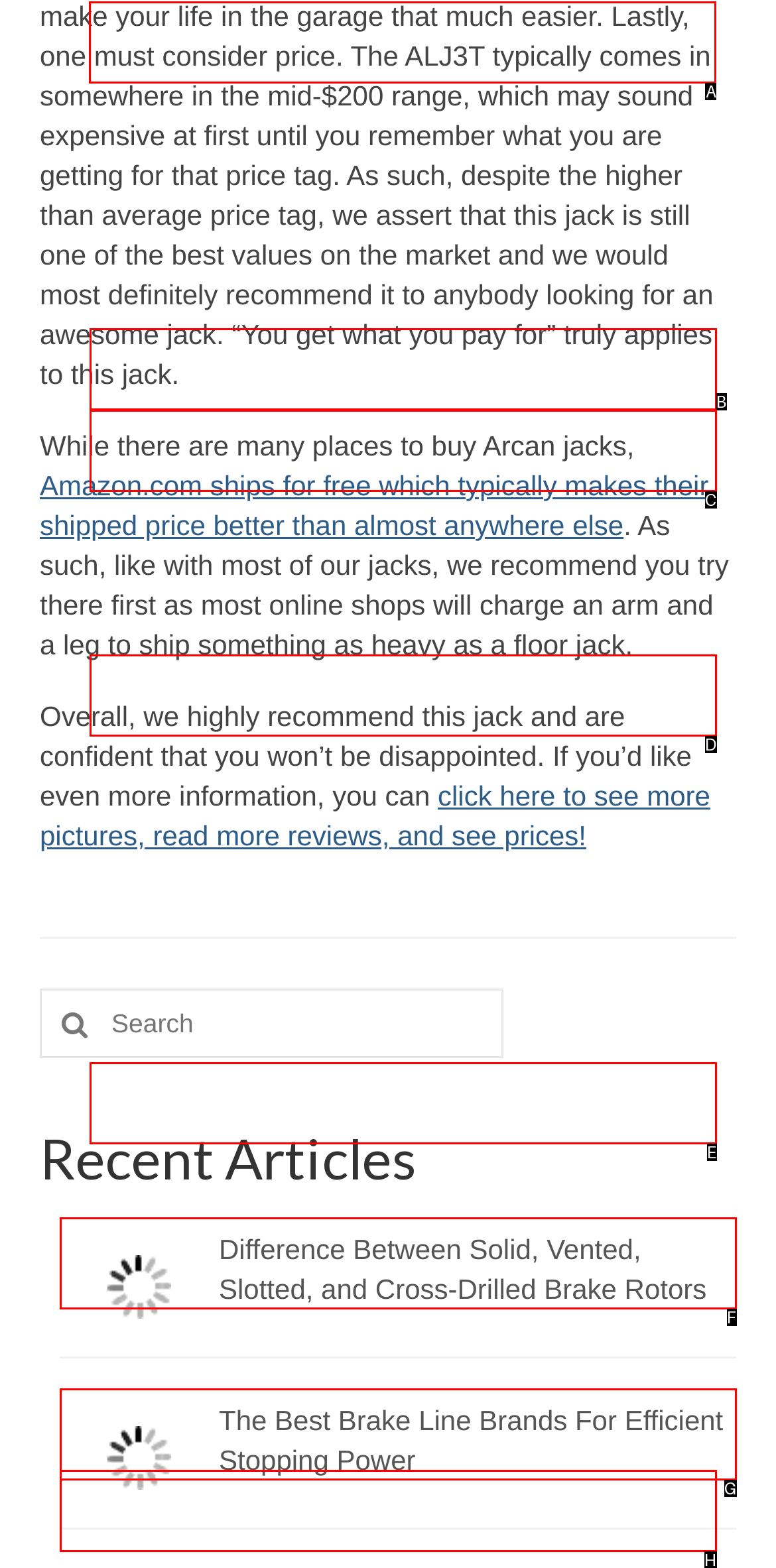Find the option you need to click to complete the following instruction: Click on Tekton link
Answer with the corresponding letter from the choices given directly.

A